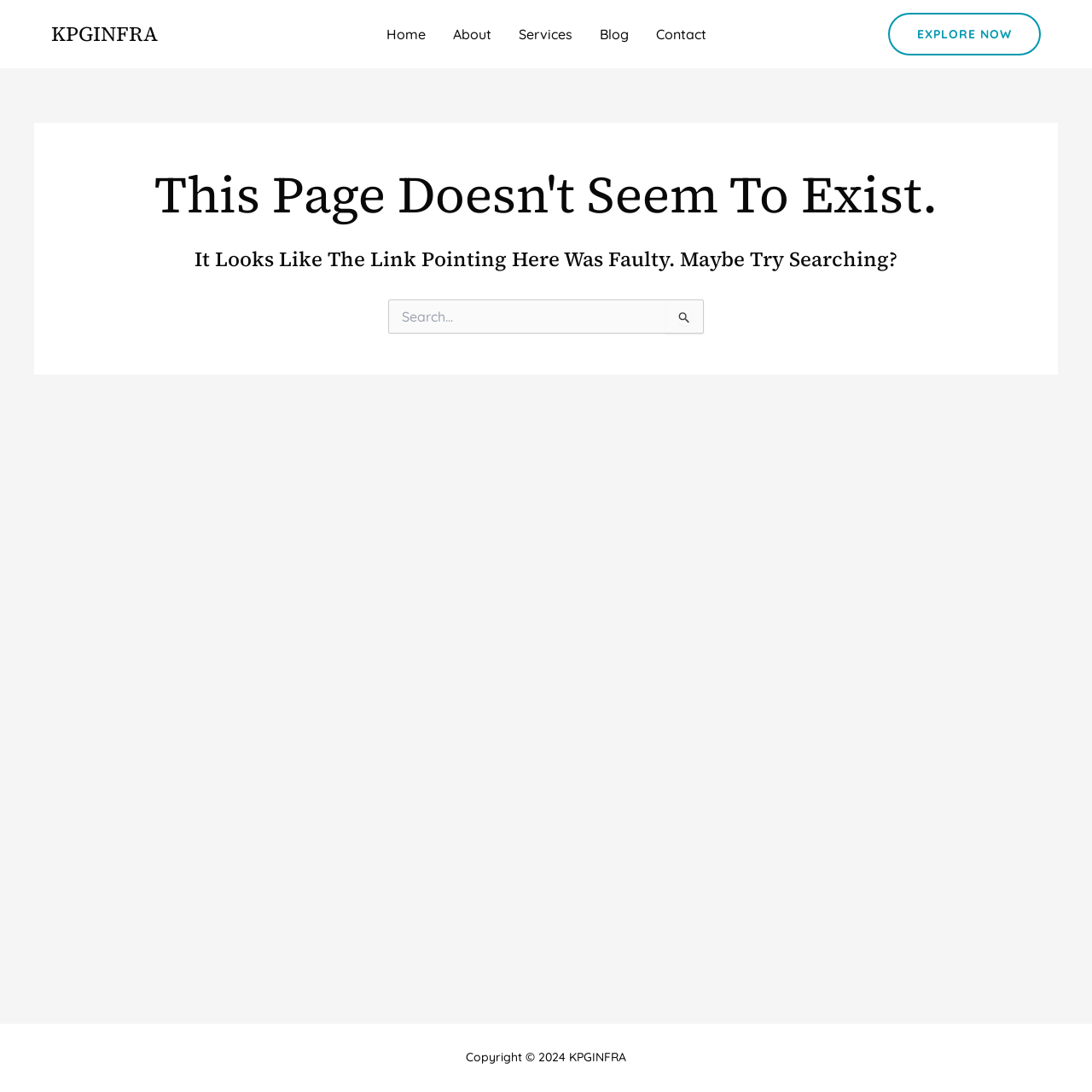Please identify the bounding box coordinates of where to click in order to follow the instruction: "go to home page".

[0.341, 0.0, 0.402, 0.062]